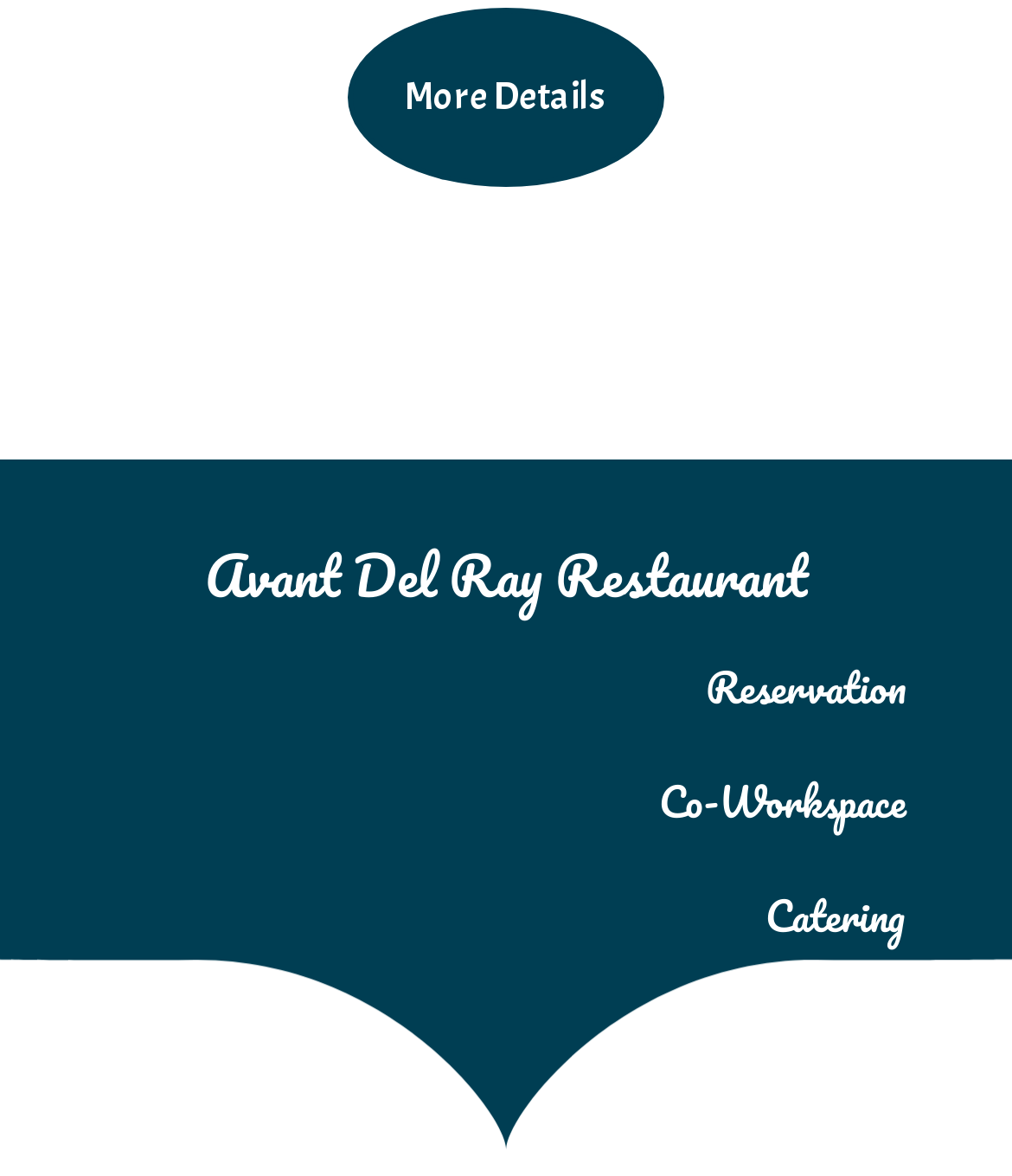Given the webpage screenshot, identify the bounding box of the UI element that matches this description: "ADnD".

None